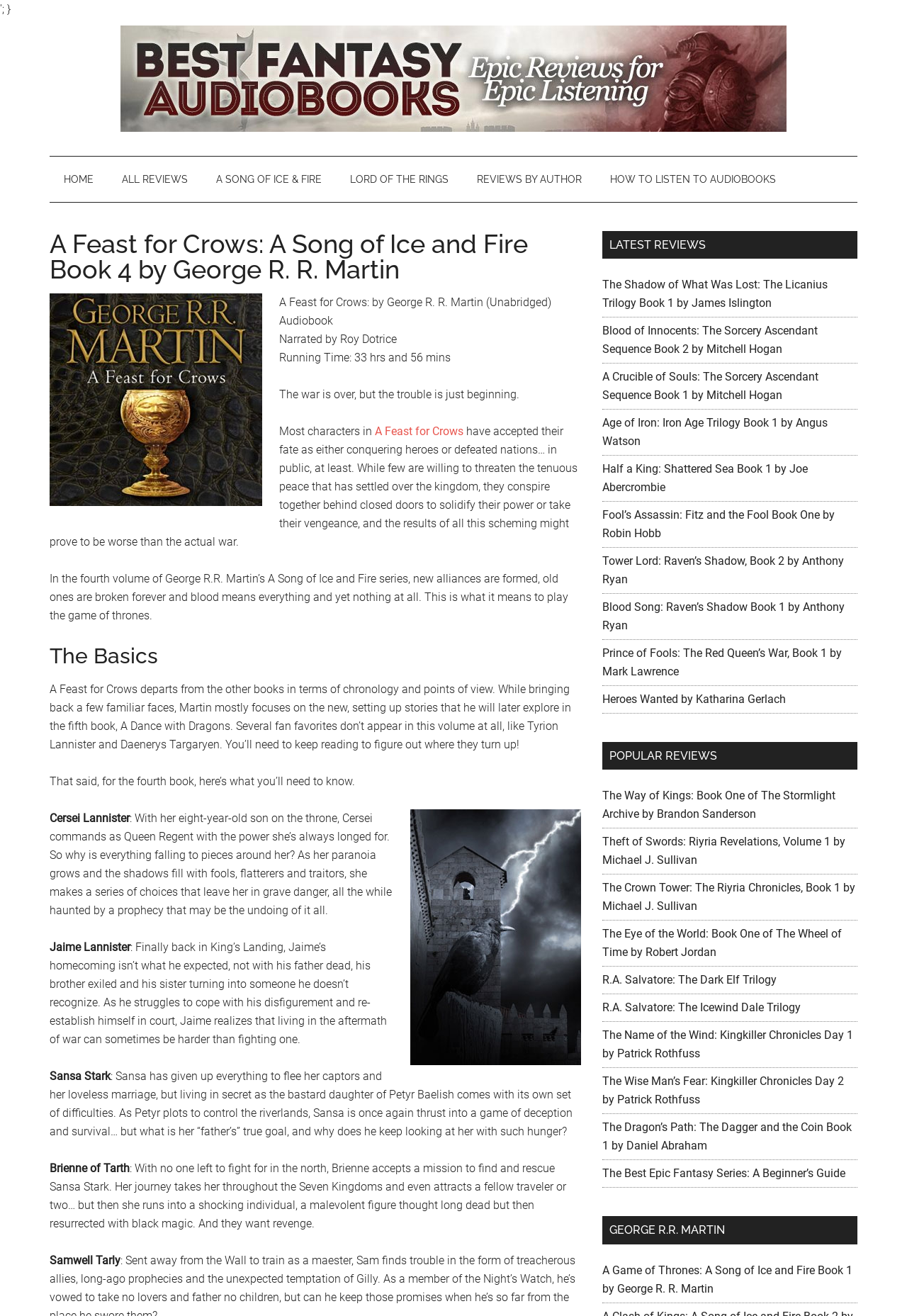Locate the bounding box coordinates of the clickable region to complete the following instruction: "Read the review of 'A Feast for Crows' audiobook."

[0.055, 0.176, 0.641, 0.214]